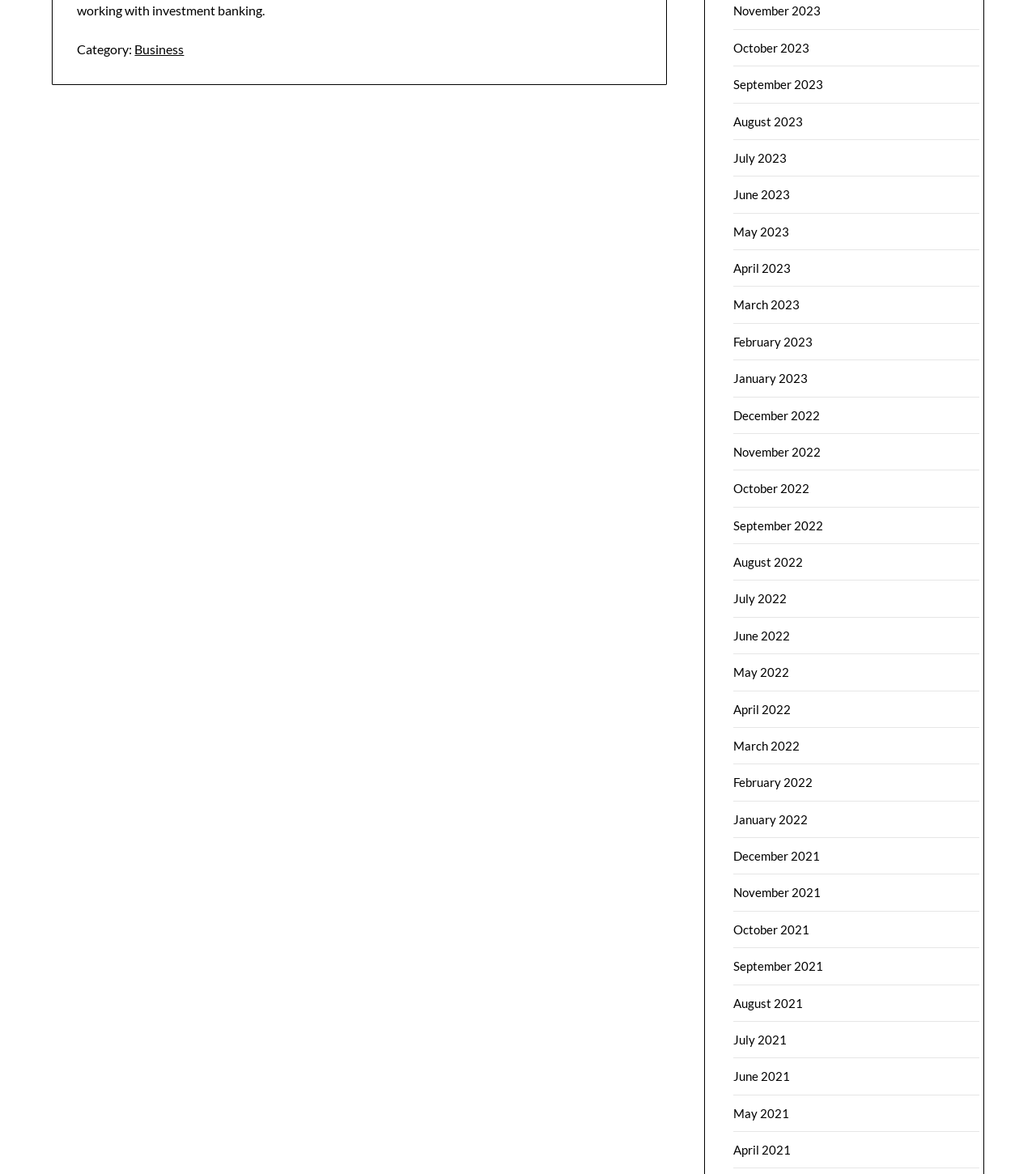Locate the bounding box coordinates of the item that should be clicked to fulfill the instruction: "Select the Business category".

[0.13, 0.035, 0.178, 0.049]